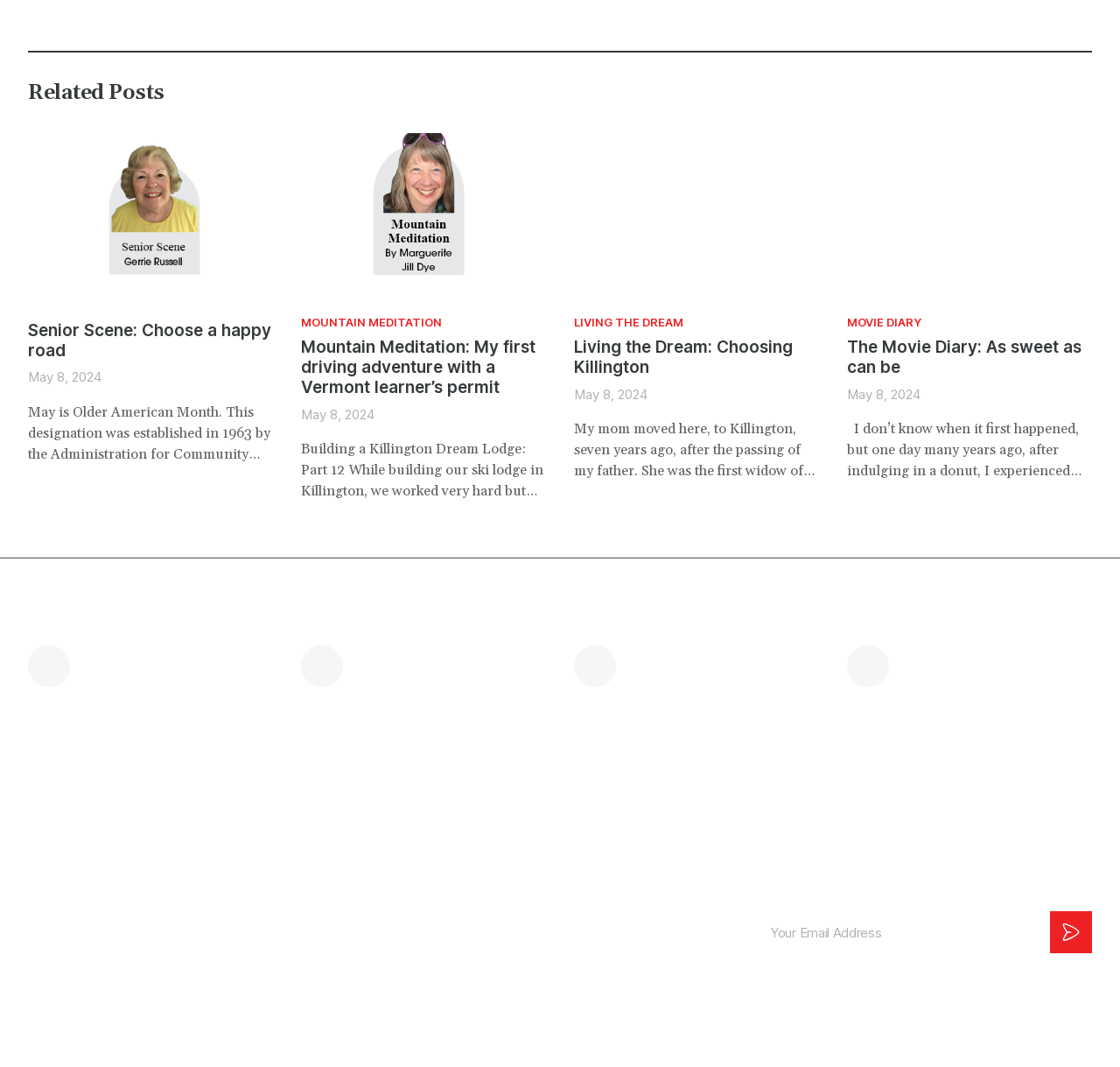What is the location of the Mountain Times office?
Ensure your answer is thorough and detailed.

The location of the Mountain Times office can be found under the 'Visit Our Location' heading, which provides the address as 5465 U.S. 4 Killington, VT 05751.